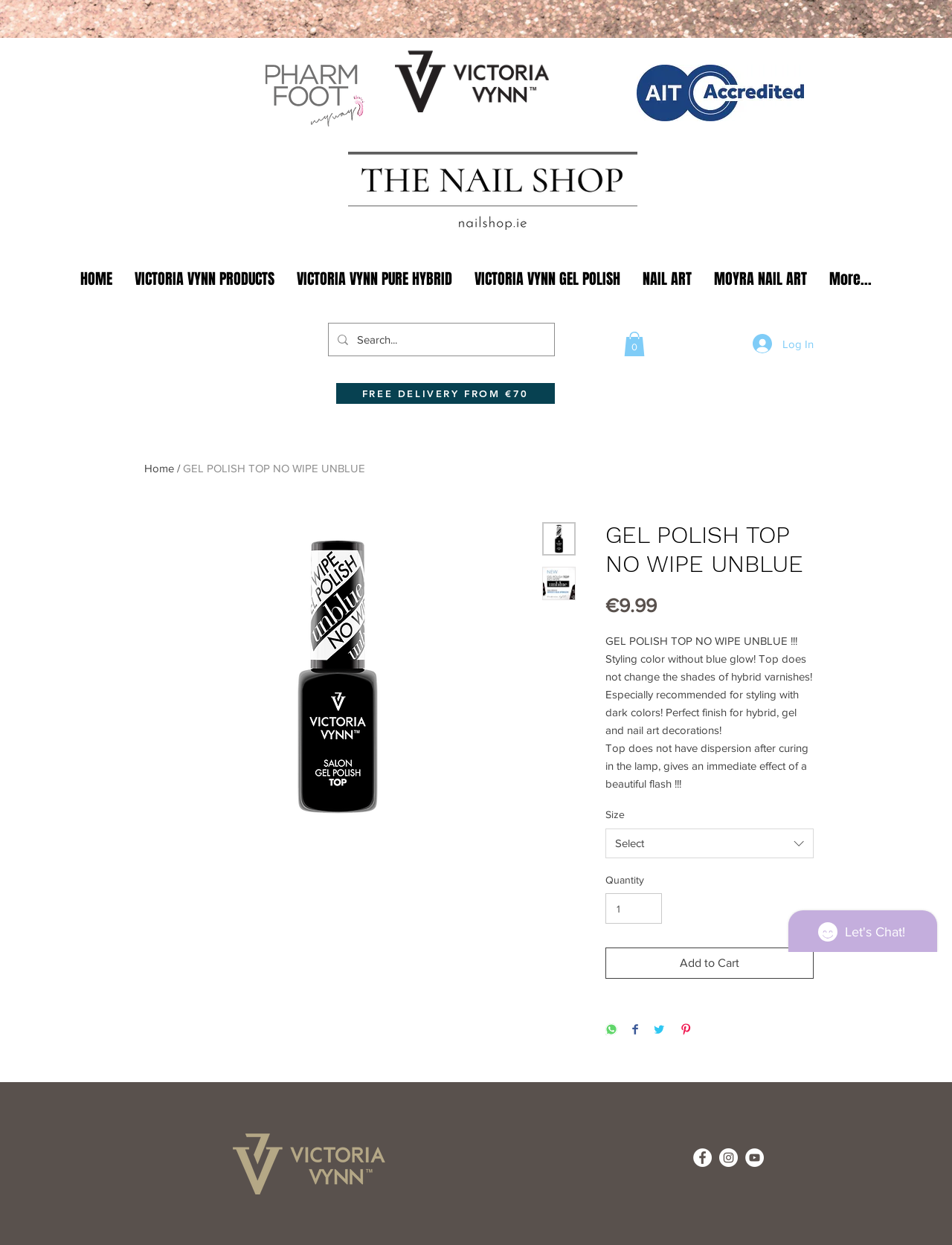Can you find and provide the main heading text of this webpage?

GEL POLISH TOP NO WIPE UNBLUE